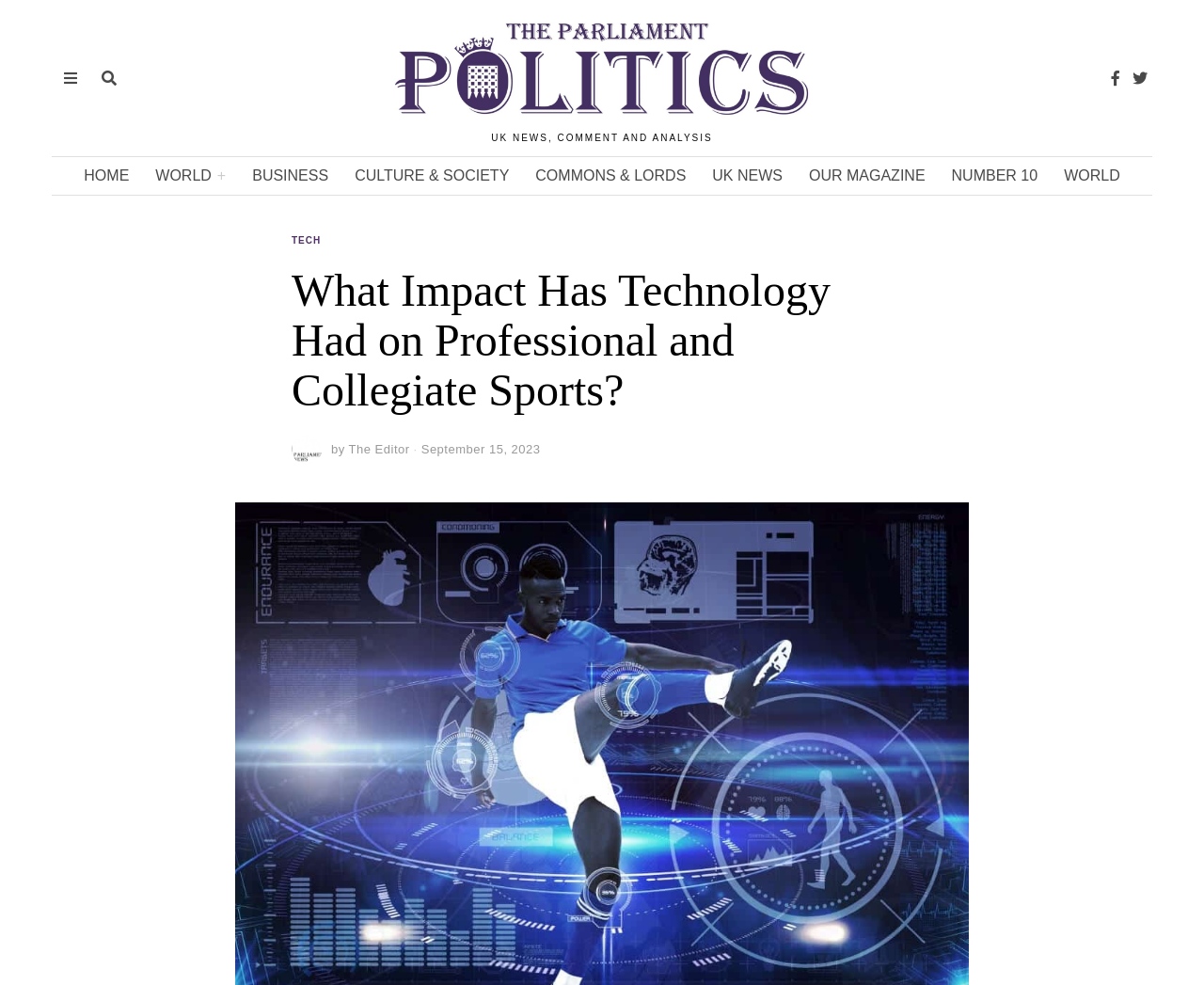Please determine the main heading text of this webpage.

What Impact Has Technology Had on Professional and Collegiate Sports?